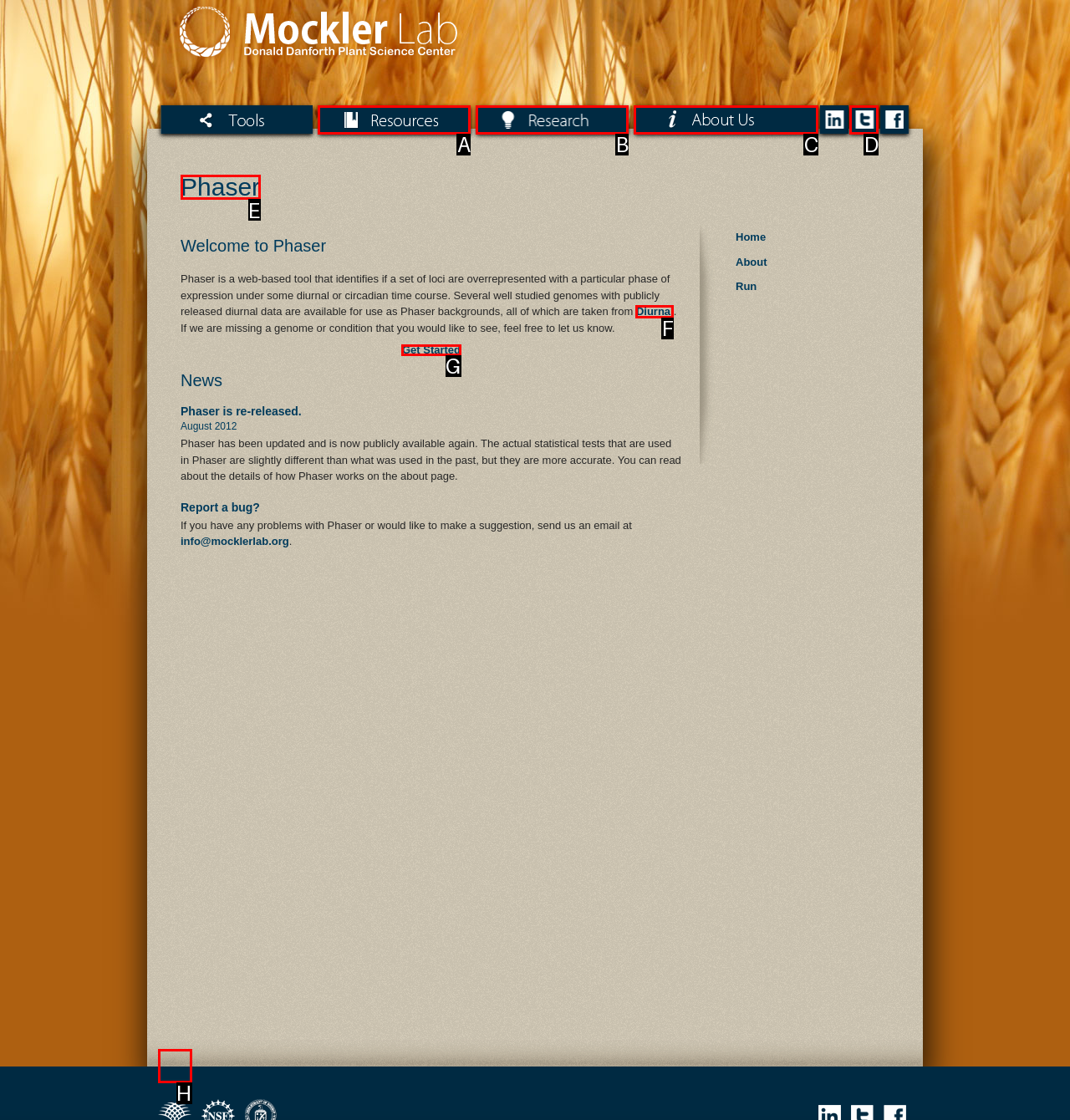Choose the HTML element you need to click to achieve the following task: Login
Respond with the letter of the selected option from the given choices directly.

None